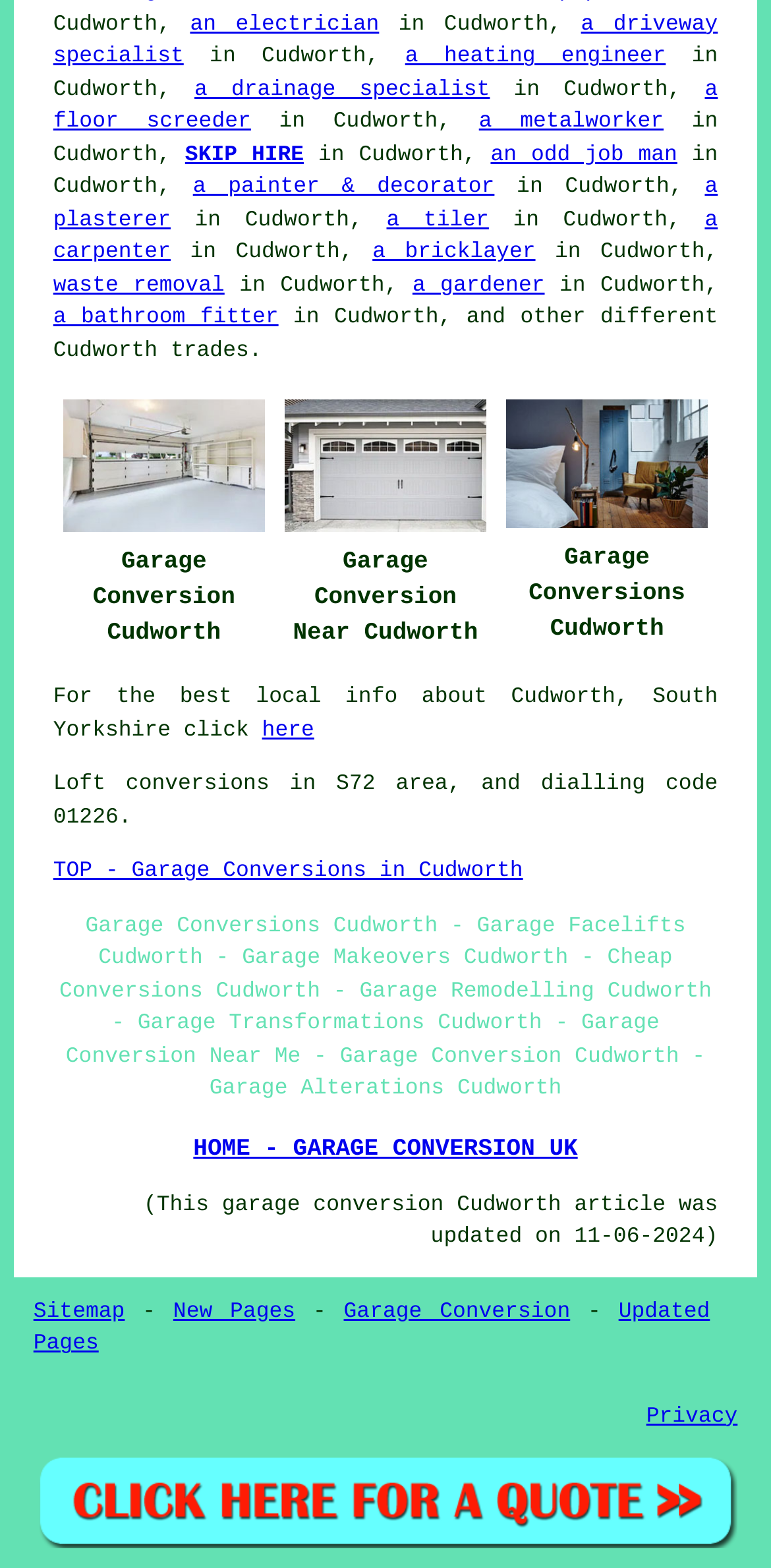What is the topic of the webpage?
Please provide a detailed and comprehensive answer to the question.

The webpage has multiple mentions of 'garage conversions' and related terms, and also has images with descriptions related to garage conversions, indicating that the topic of the webpage is garage conversions.